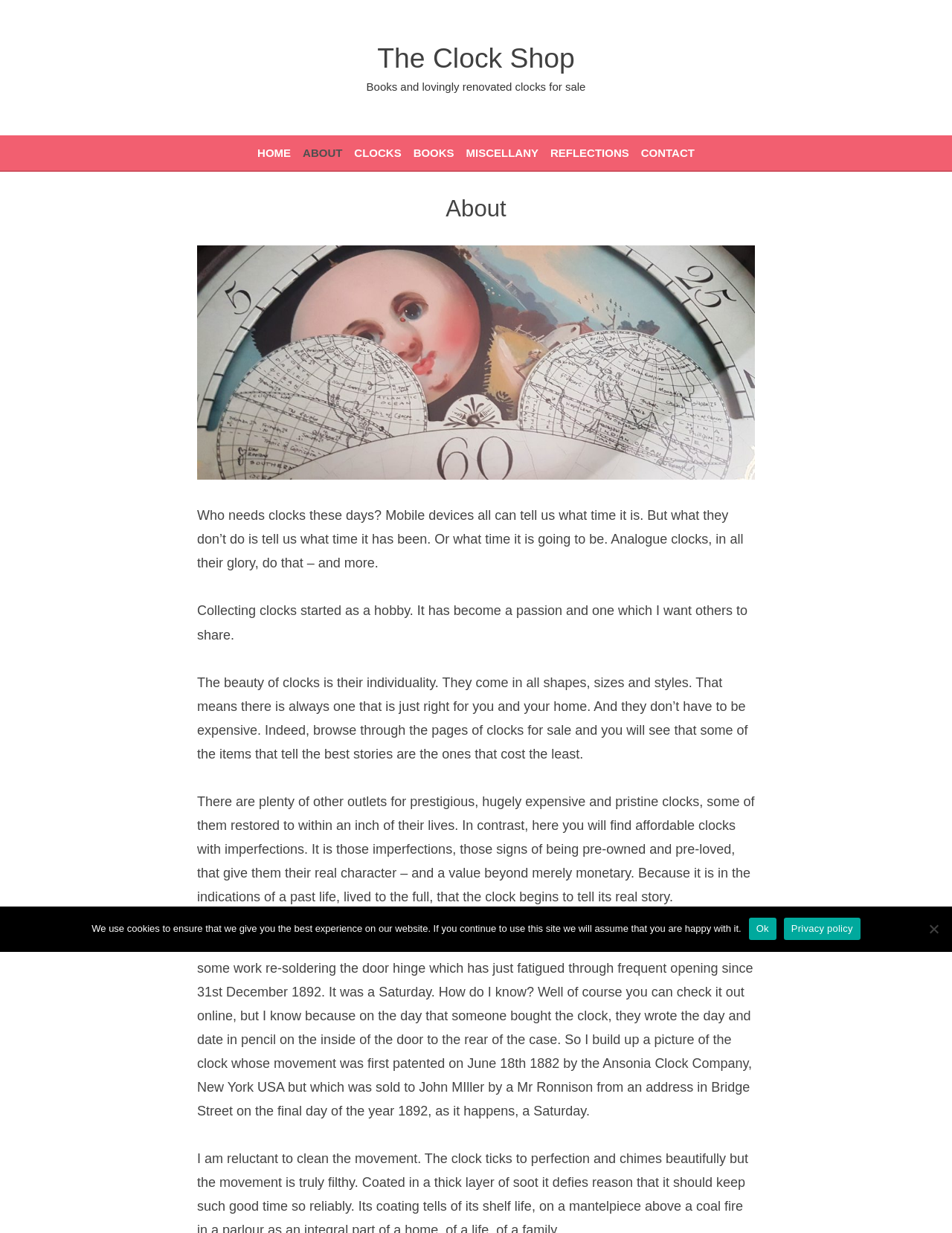Indicate the bounding box coordinates of the element that needs to be clicked to satisfy the following instruction: "Click the 'HOME' link". The coordinates should be four float numbers between 0 and 1, i.e., [left, top, right, bottom].

[0.27, 0.11, 0.318, 0.138]